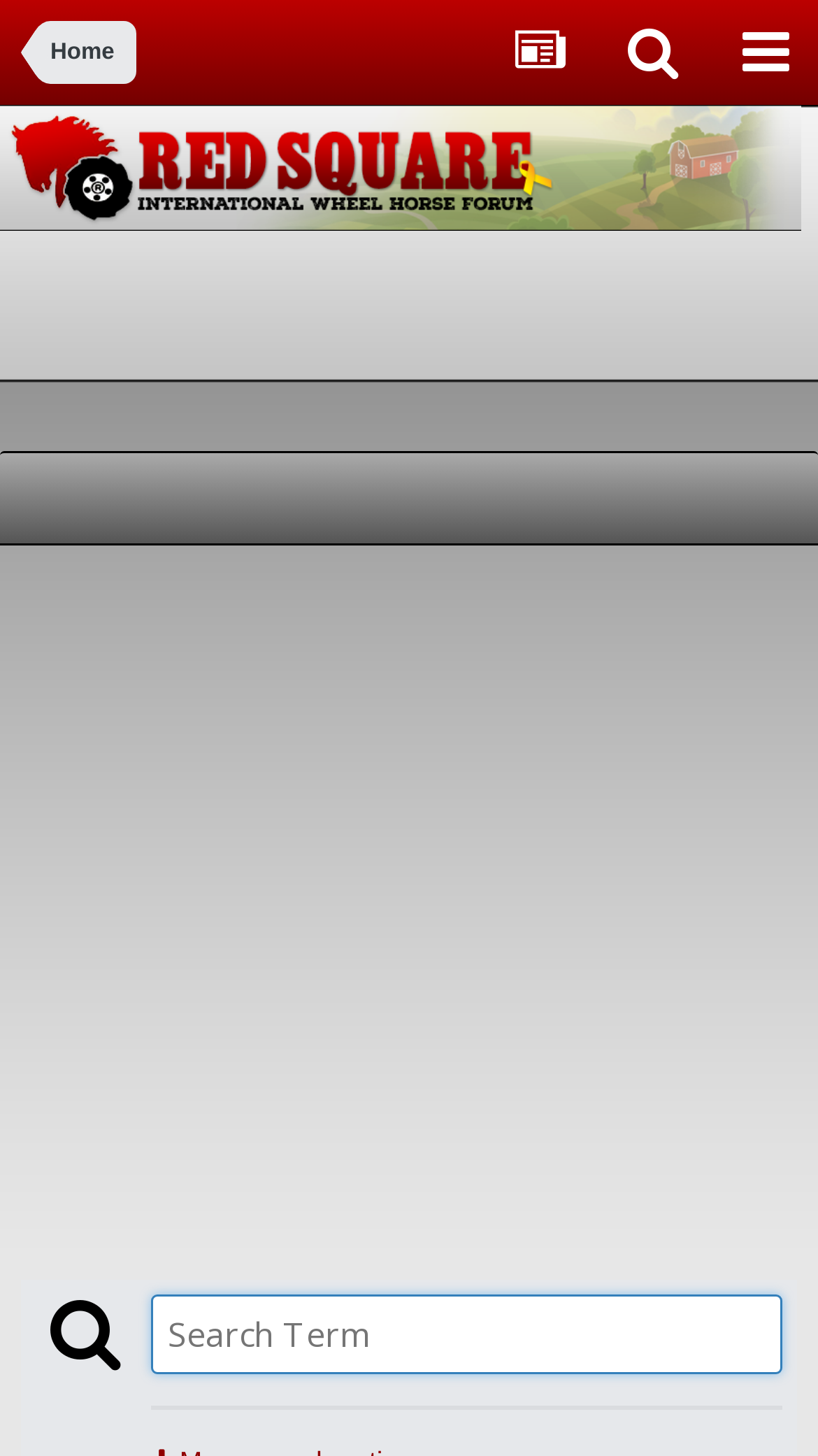How many icons are in the top-right corner?
Please provide a single word or phrase answer based on the image.

3